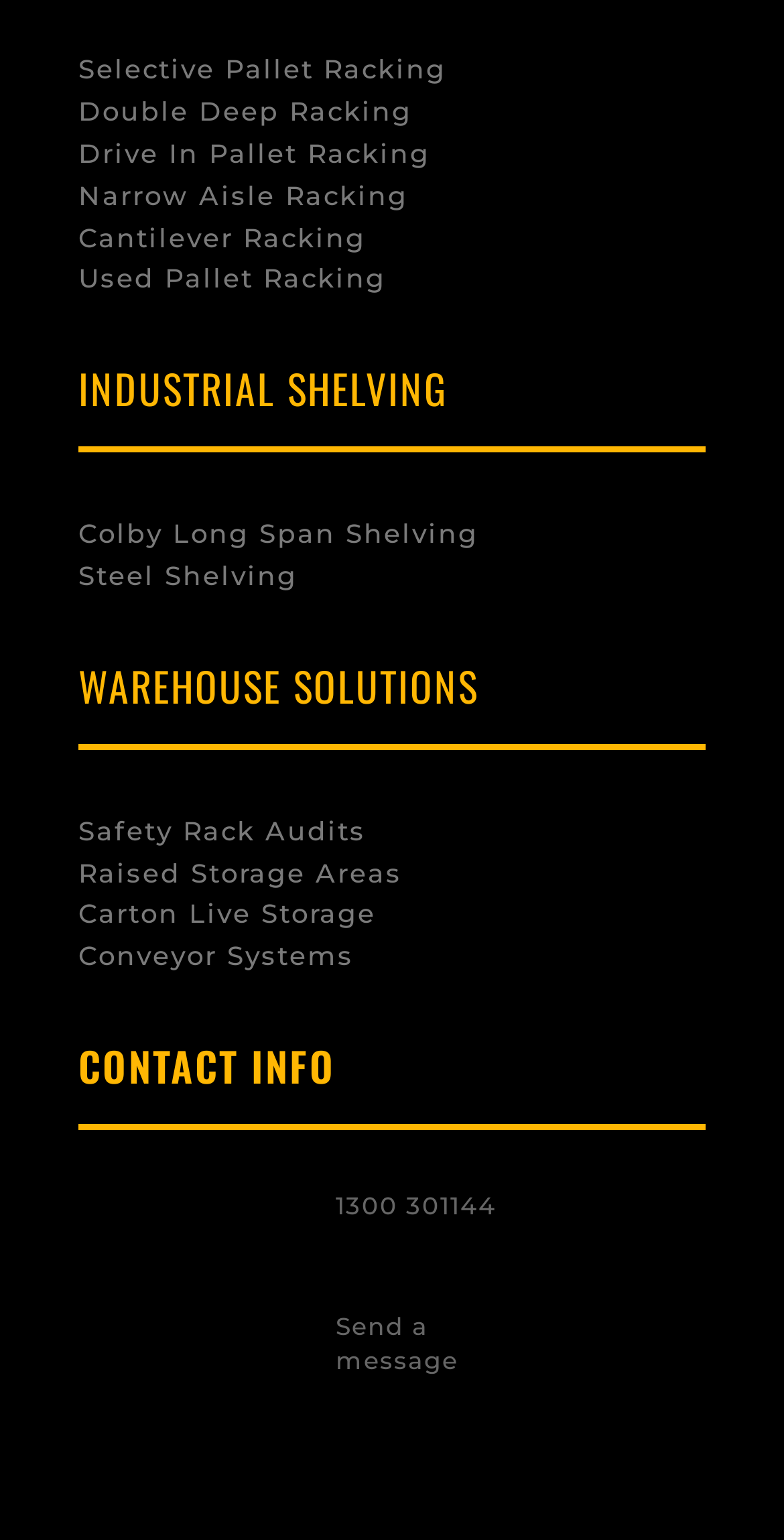Using a single word or phrase, answer the following question: 
How many types of pallet racking are listed?

6